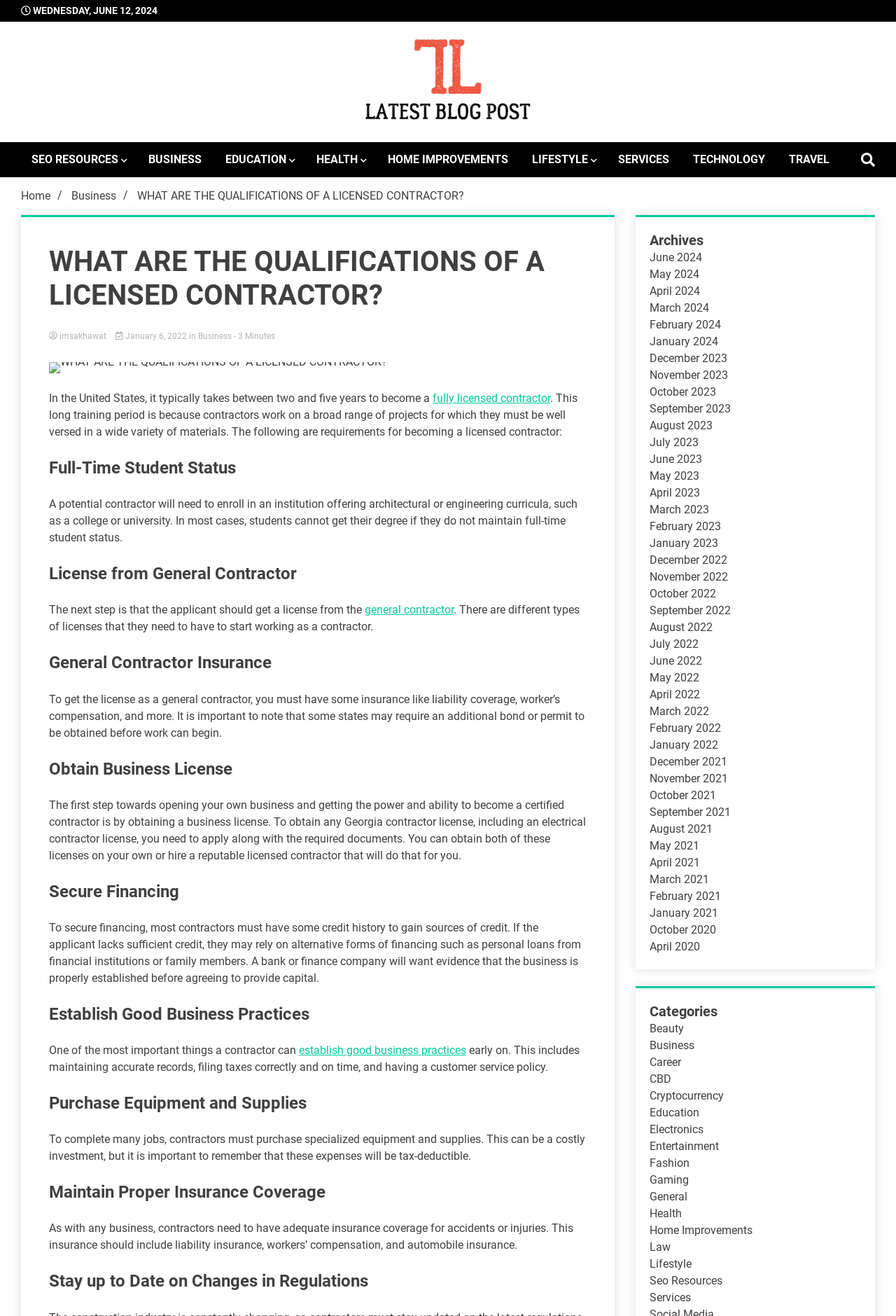Pinpoint the bounding box coordinates of the element to be clicked to execute the instruction: "Read the article 'WHAT ARE THE QUALIFICATIONS OF A LICENSED CONTRACTOR?'".

[0.055, 0.186, 0.655, 0.262]